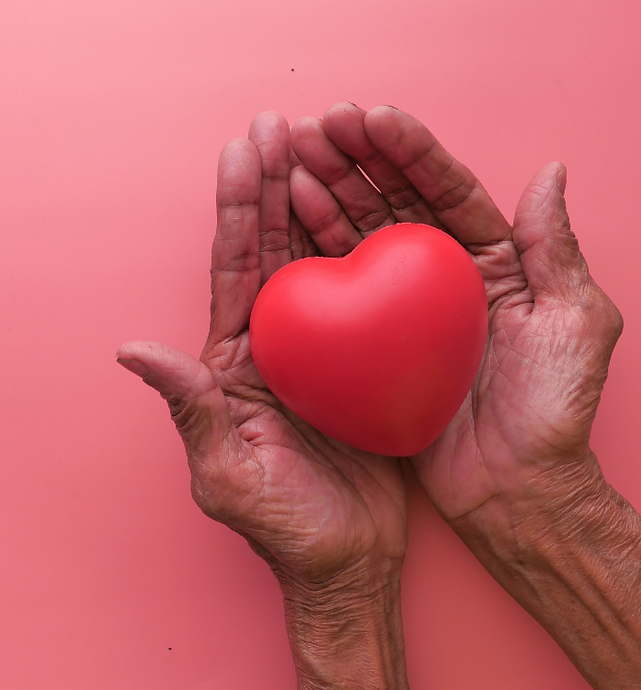What is the background color of the image?
Based on the visual details in the image, please answer the question thoroughly.

According to the caption, the heart is set against a 'smooth, pale pink background', which implies that the background of the image is a soft and gentle pink color.